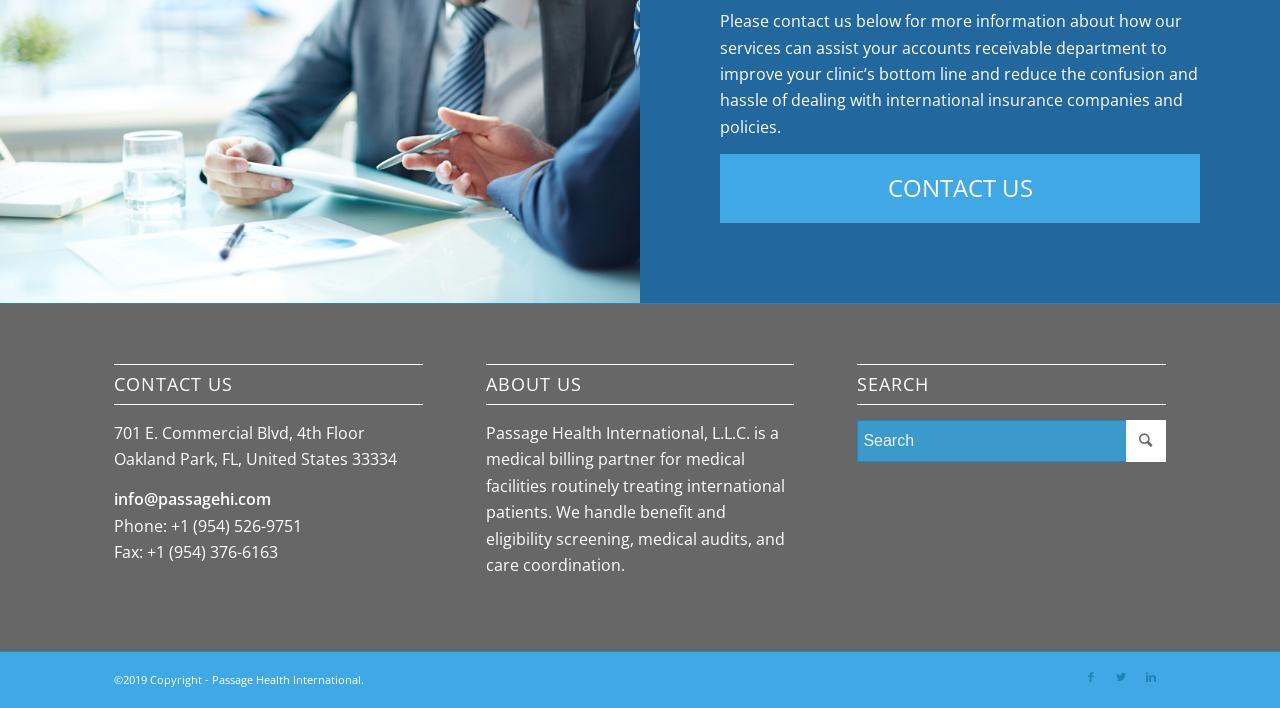What is the function of the button with the search icon?
Analyze the screenshot and provide a detailed answer to the question.

I inferred this from the context of the search bar, where the button with the search icon is located next to the text box labeled 'Search'.